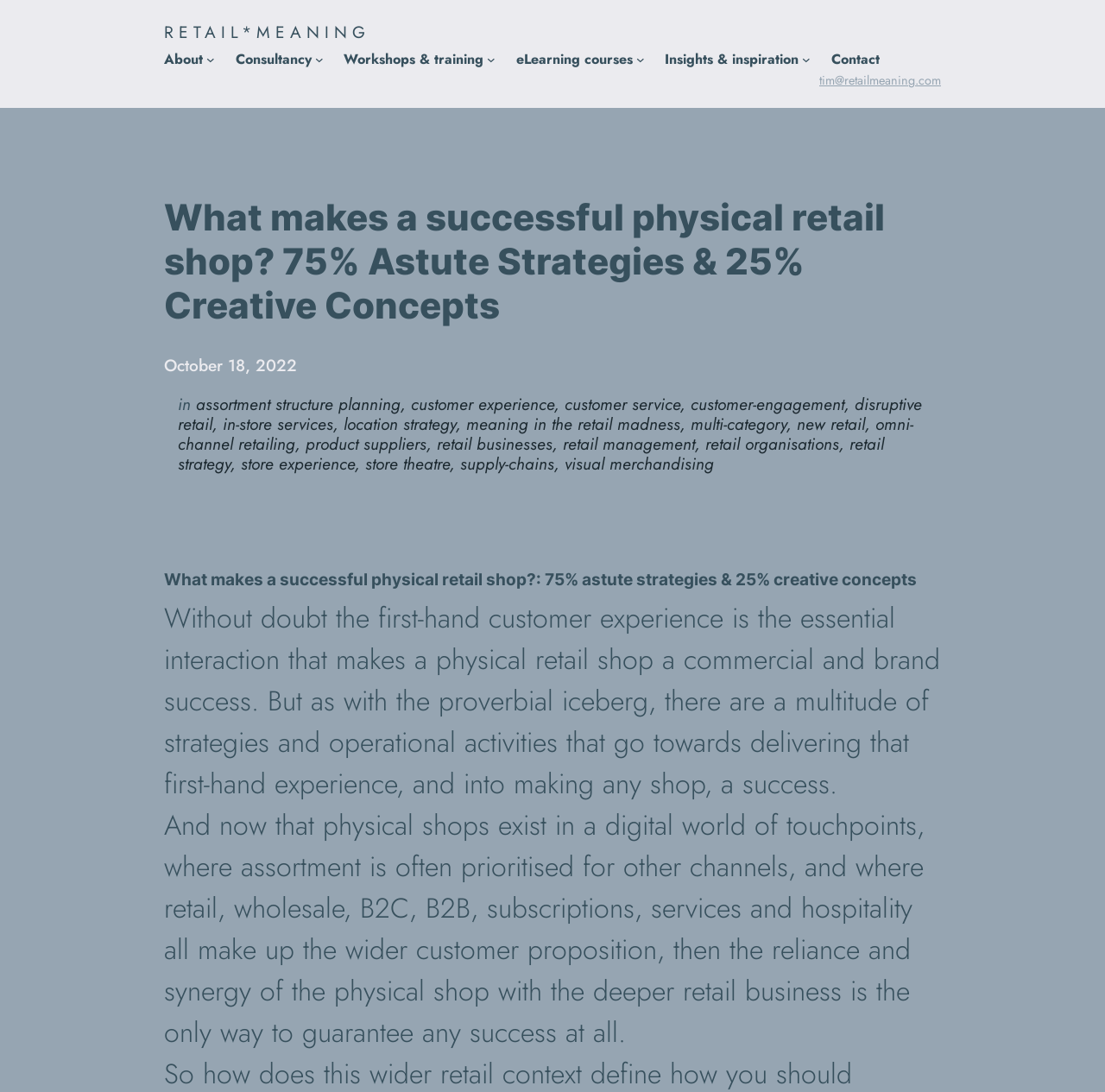Bounding box coordinates are to be given in the format (top-left x, top-left y, bottom-right x, bottom-right y). All values must be floating point numbers between 0 and 1. Provide the bounding box coordinate for the UI element described as: meaning in the retail madness

[0.422, 0.377, 0.616, 0.399]